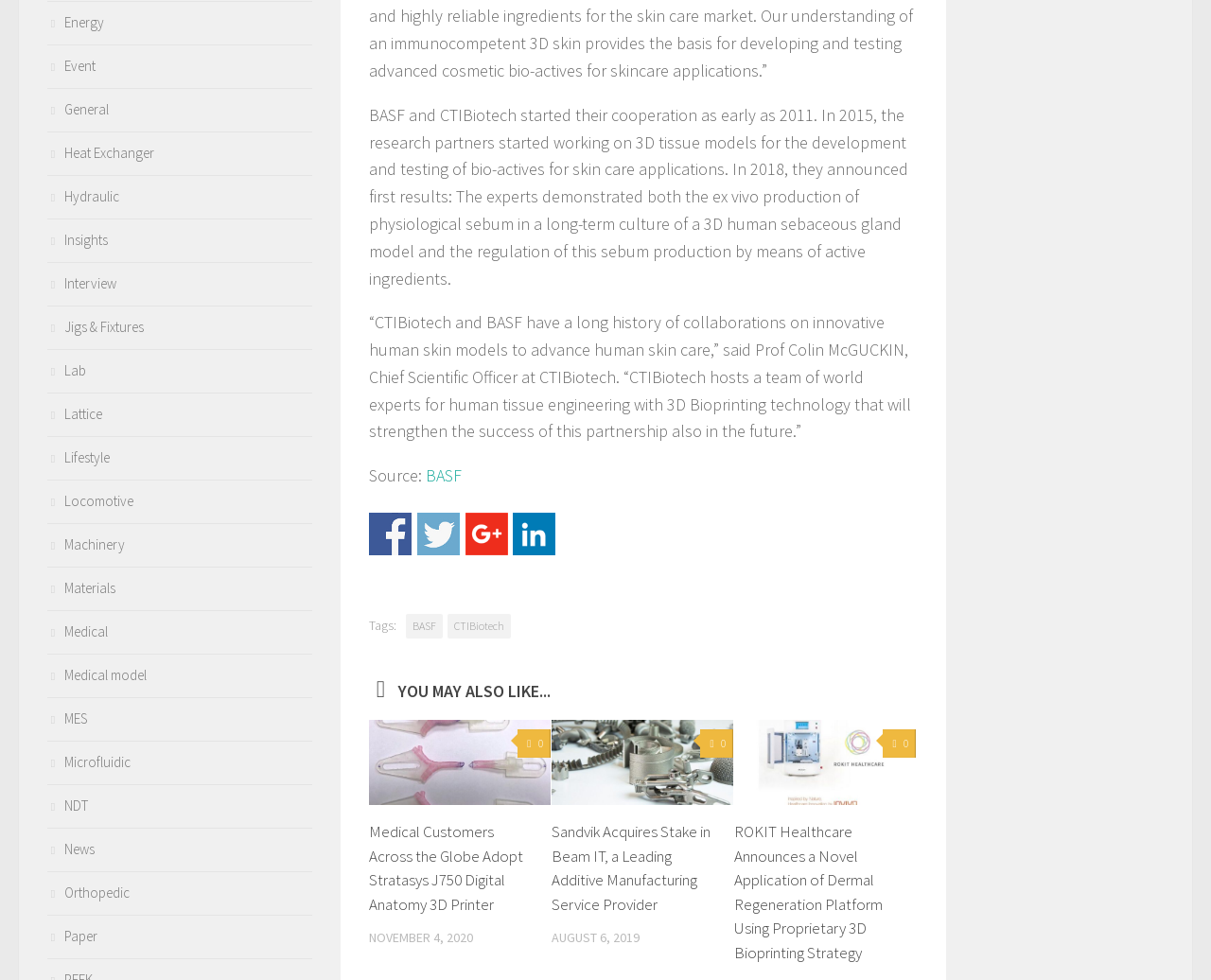Please identify the bounding box coordinates of the element's region that needs to be clicked to fulfill the following instruction: "Explore the 'Medical' category". The bounding box coordinates should consist of four float numbers between 0 and 1, i.e., [left, top, right, bottom].

[0.039, 0.635, 0.089, 0.653]